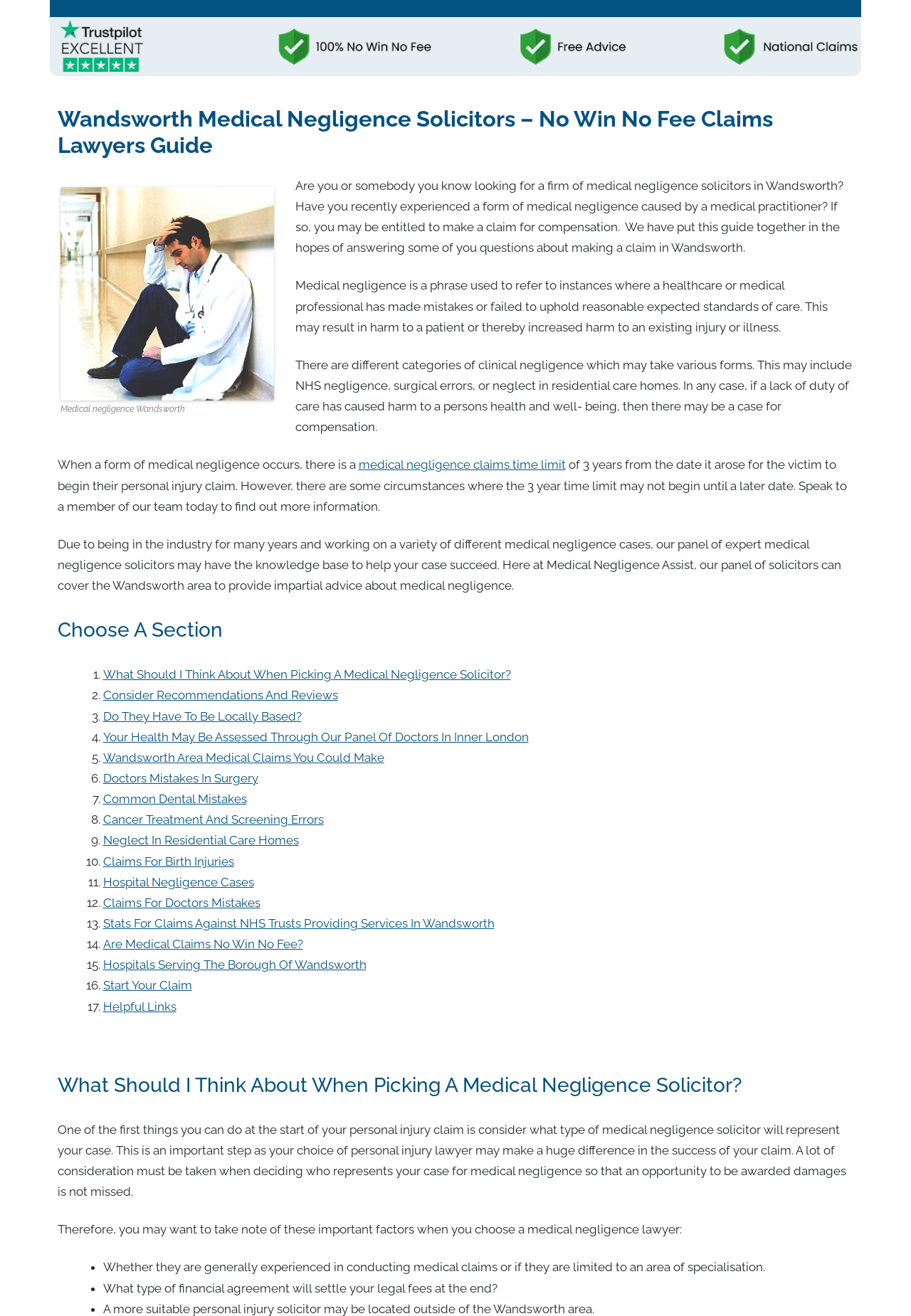Predict the bounding box for the UI component with the following description: "Start Your Claim".

[0.113, 0.743, 0.211, 0.754]